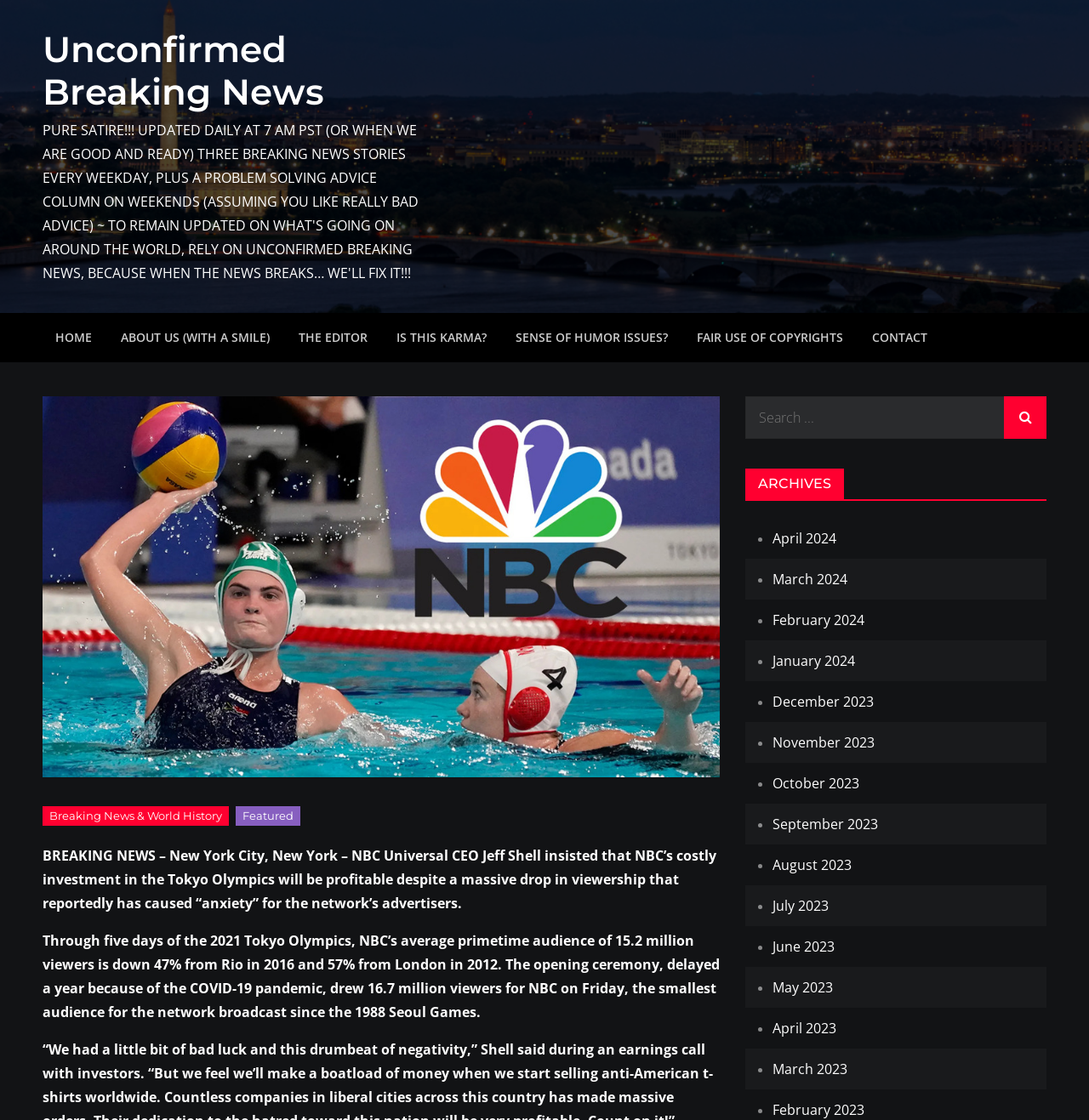Extract the main title from the webpage and generate its text.

Unconfirmed Breaking News